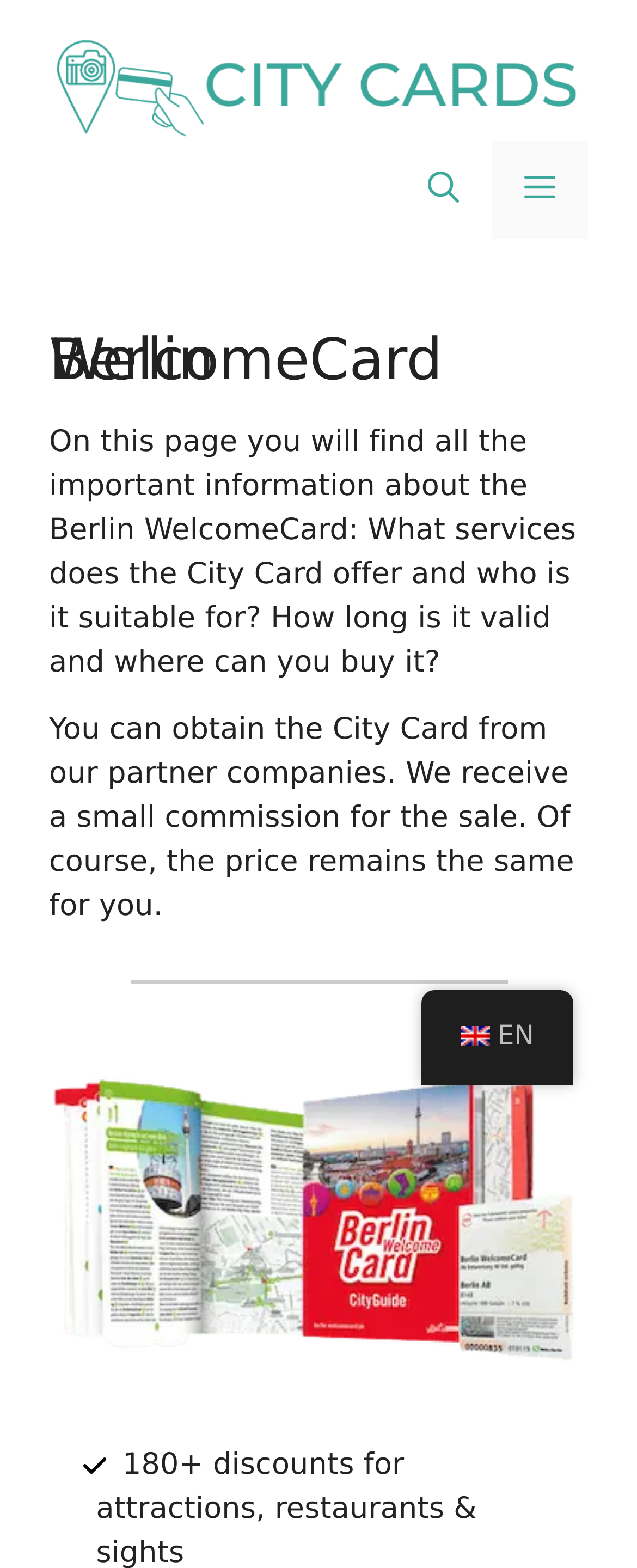Give a short answer to this question using one word or a phrase:
Is the price of the Berlin WelcomeCard affected by the commission?

No